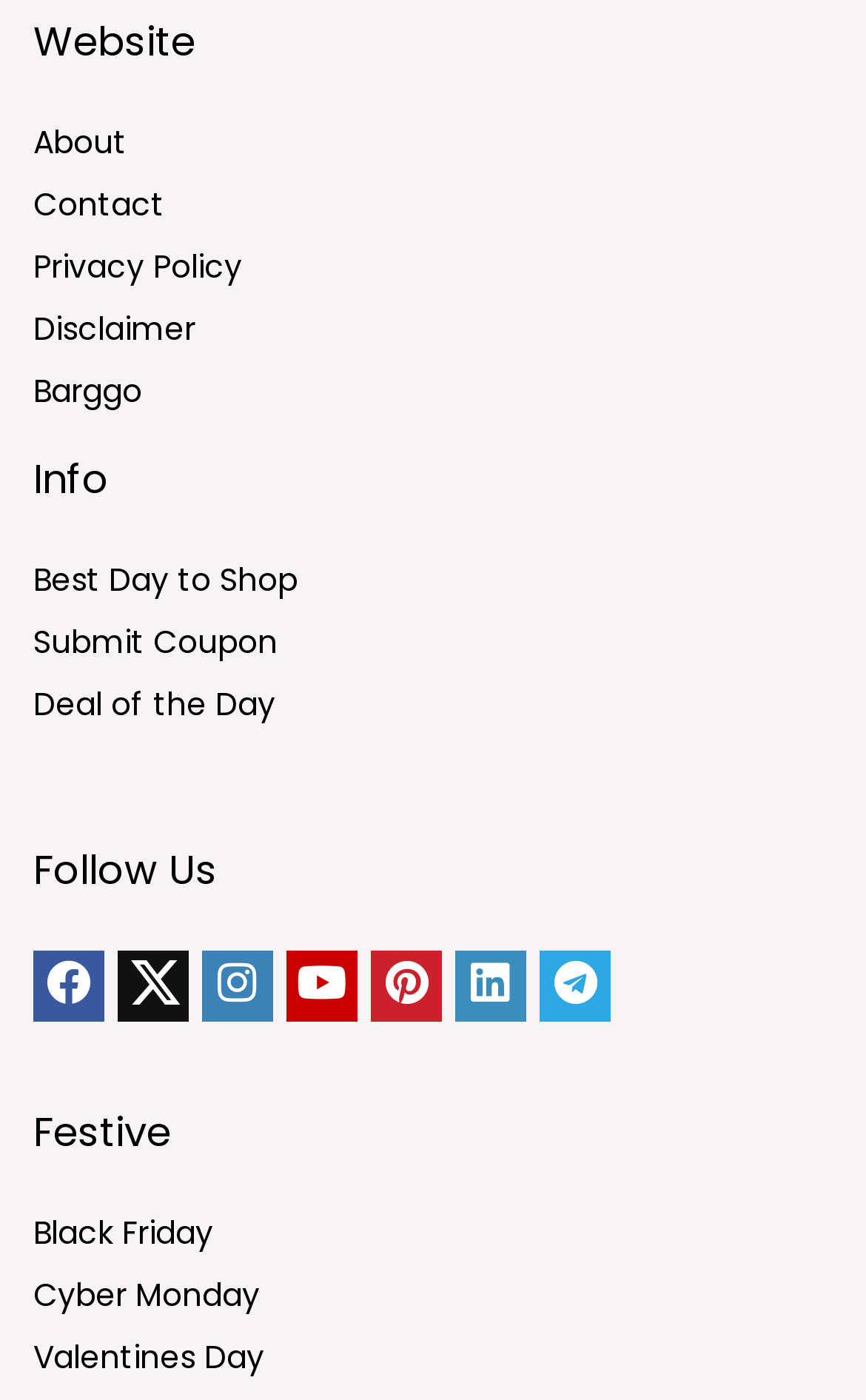Please give the bounding box coordinates of the area that should be clicked to fulfill the following instruction: "view deal of the day". The coordinates should be in the format of four float numbers from 0 to 1, i.e., [left, top, right, bottom].

[0.038, 0.488, 0.318, 0.519]